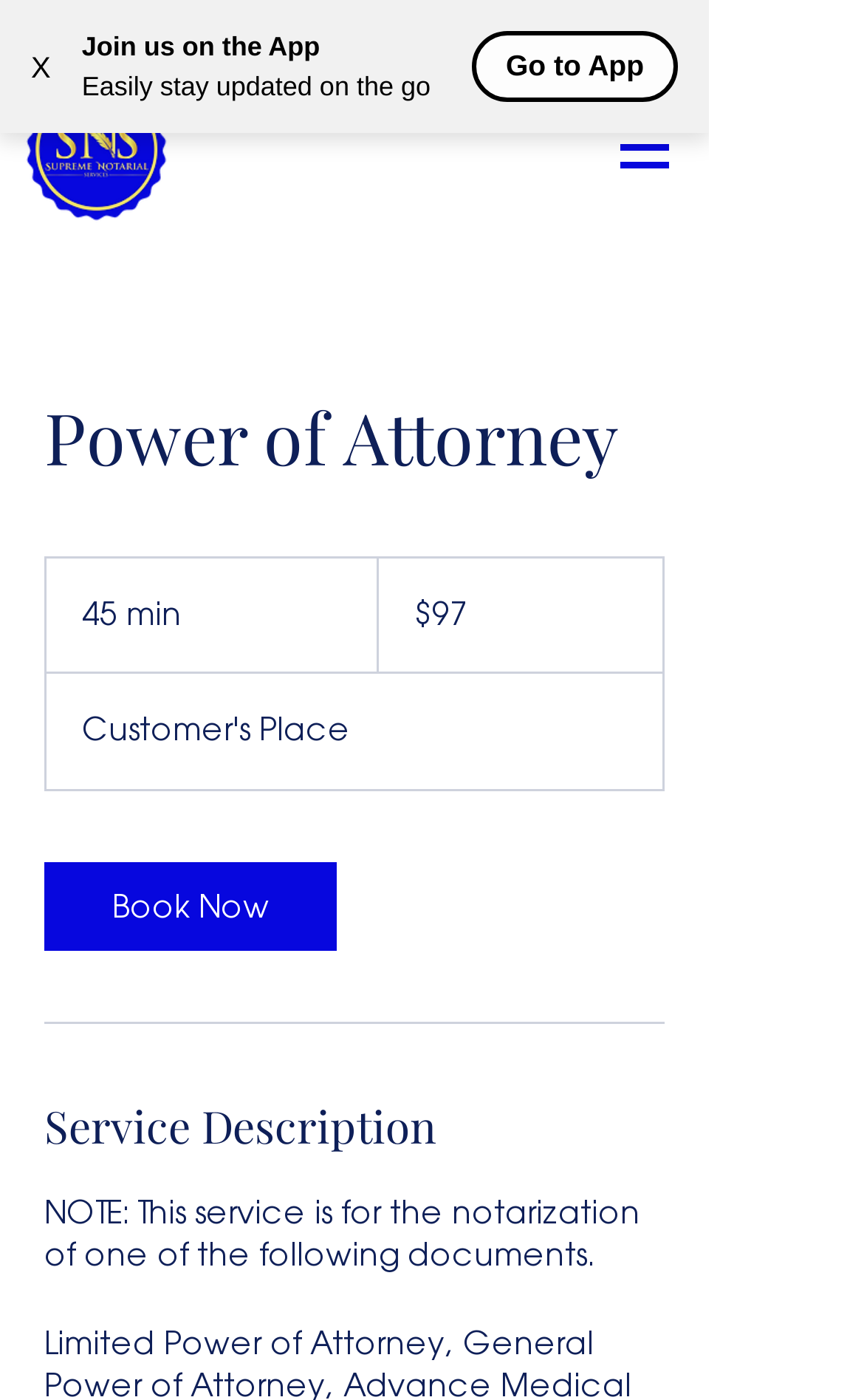What is the name of the logo image?
Refer to the image and offer an in-depth and detailed answer to the question.

I found the answer by looking at the image elements on the webpage and found an image with the name 'Logo.png' which is likely to be the logo of the service provider.